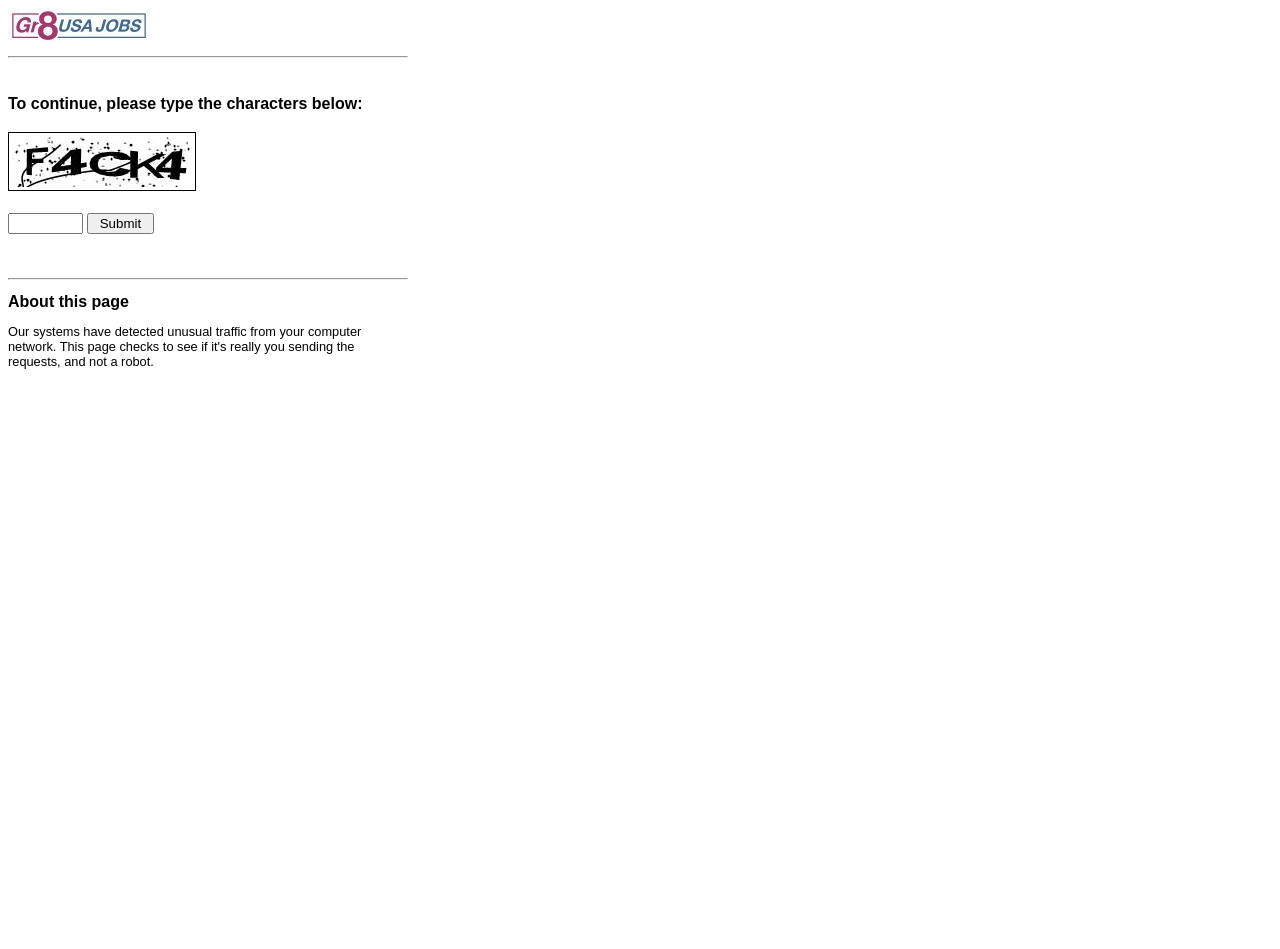Produce an extensive caption that describes everything on the webpage.

The webpage appears to be a Captcha verification page. At the top left, there is a small image. Below it, a horizontal separator line spans across the page. 

Next, a heading is displayed, instructing the user to type the characters shown below. Below this heading, another image is presented, likely containing the Captcha characters. 

To the right of the image, a textbox is provided for the user to input the characters. Adjacent to the textbox, a 'Submit' button is positioned. 

Further down the page, another horizontal separator line is displayed, followed by a heading titled 'About this page'.